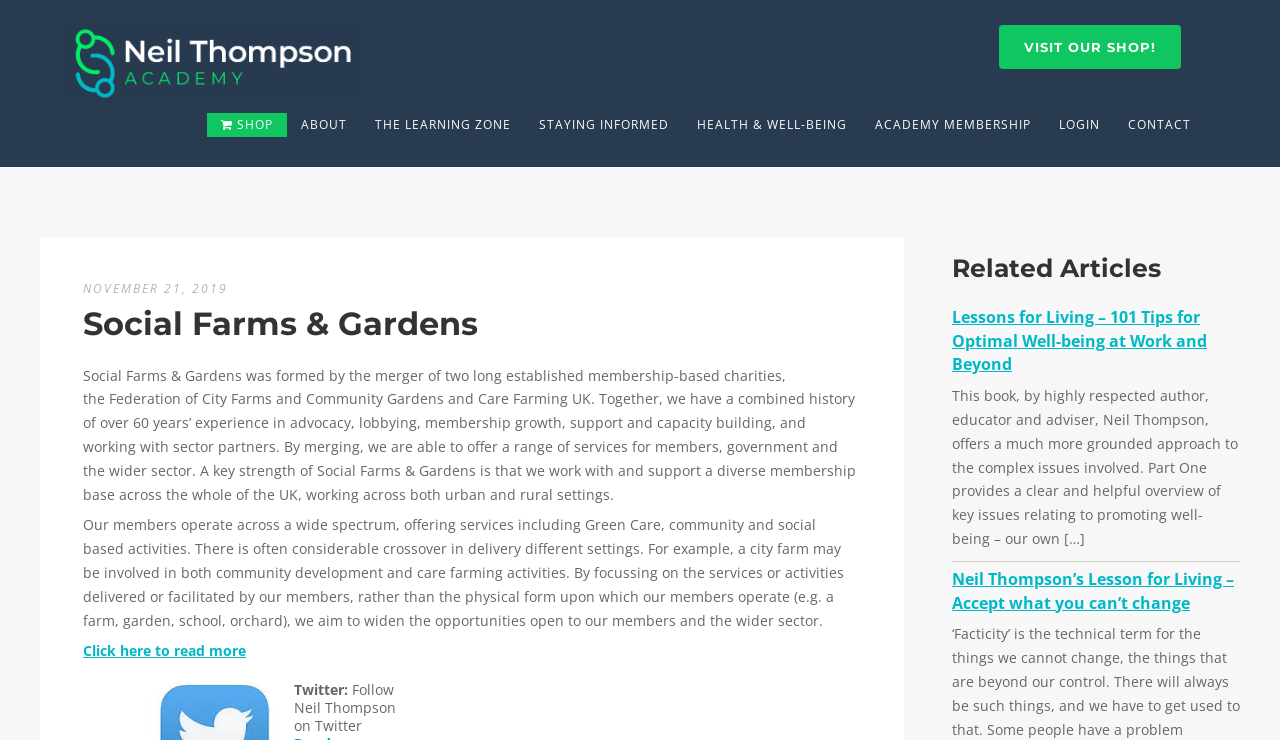Locate the bounding box coordinates of the item that should be clicked to fulfill the instruction: "Follow Neil Thompson on Twitter".

[0.23, 0.919, 0.309, 0.994]